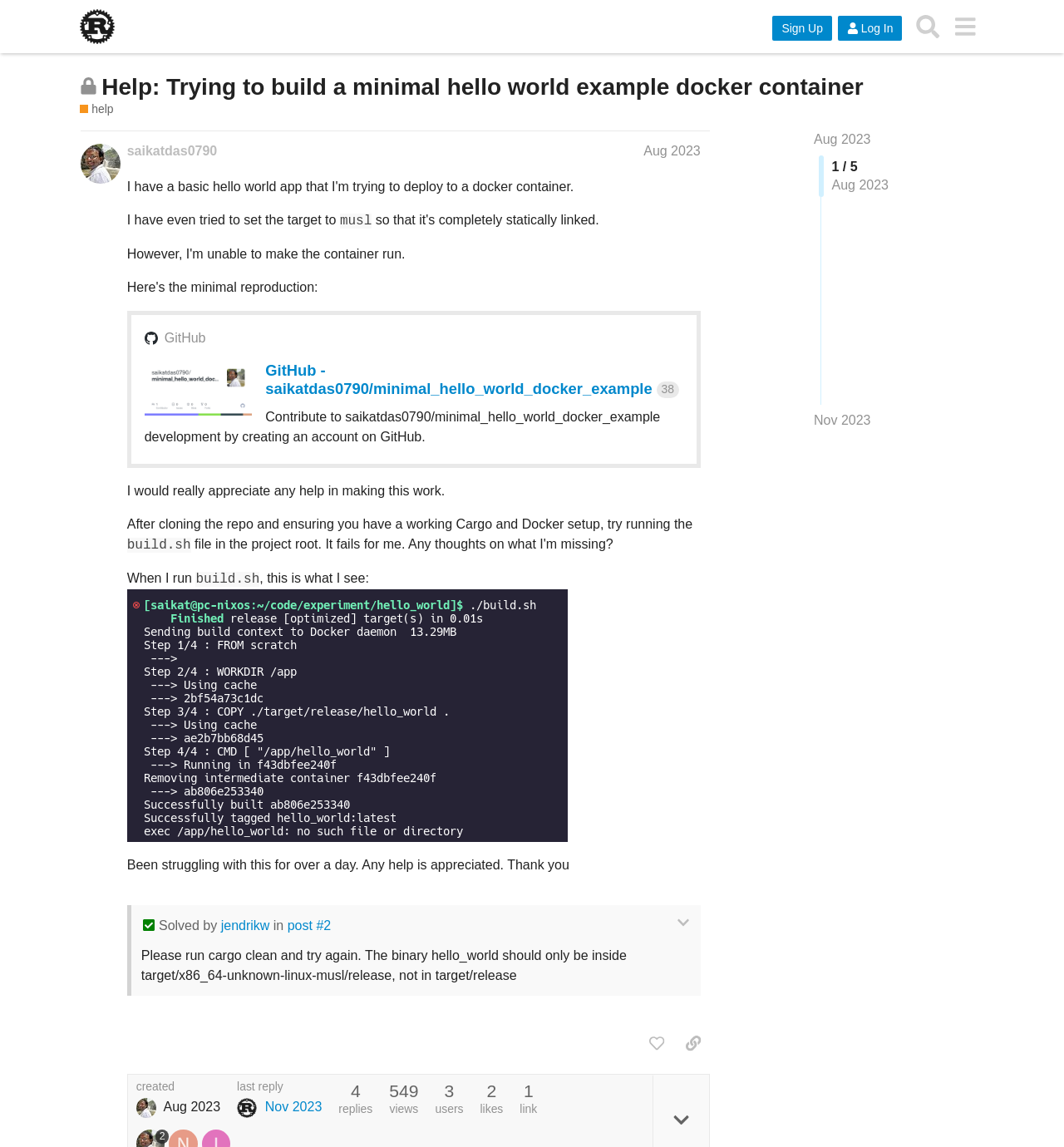Kindly determine the bounding box coordinates for the clickable area to achieve the given instruction: "Click on the link 'GitHub'".

[0.154, 0.286, 0.193, 0.304]